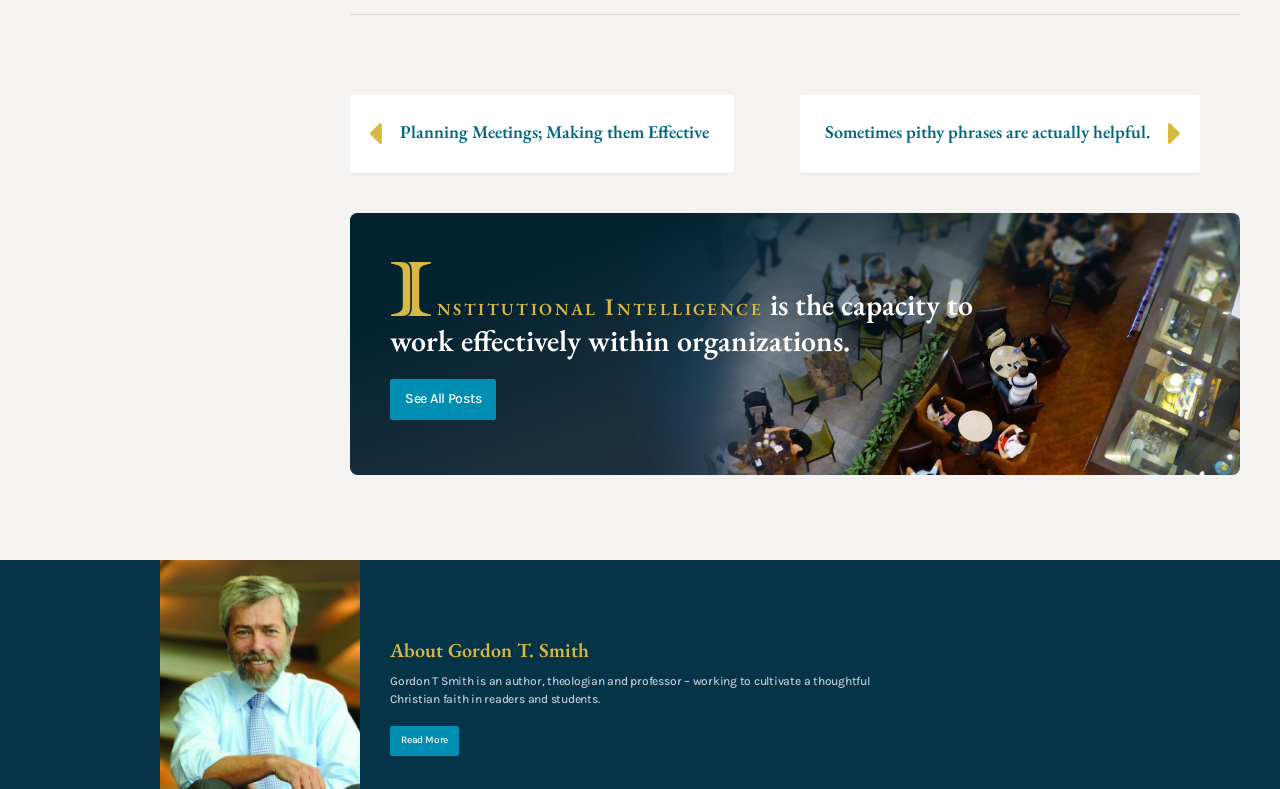Using the details from the image, please elaborate on the following question: What is the topic of the first link?

I found the answer by looking at the link with the OCR text ' Planning Meetings; Making them Effective' which suggests that the topic of the link is planning meetings.